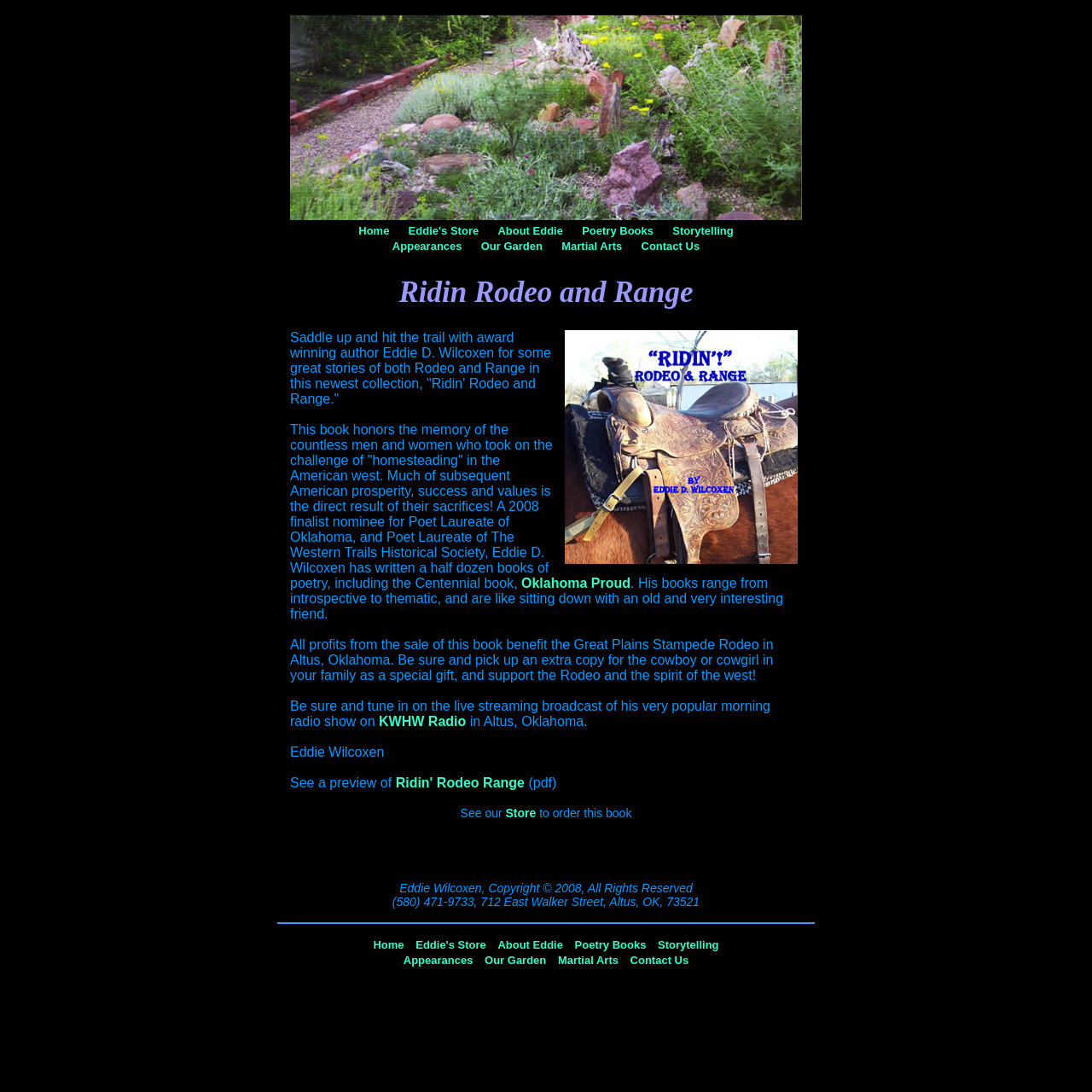Locate the bounding box coordinates of the clickable area to execute the instruction: "Contact Us". Provide the coordinates as four float numbers between 0 and 1, represented as [left, top, right, bottom].

[0.587, 0.22, 0.641, 0.231]